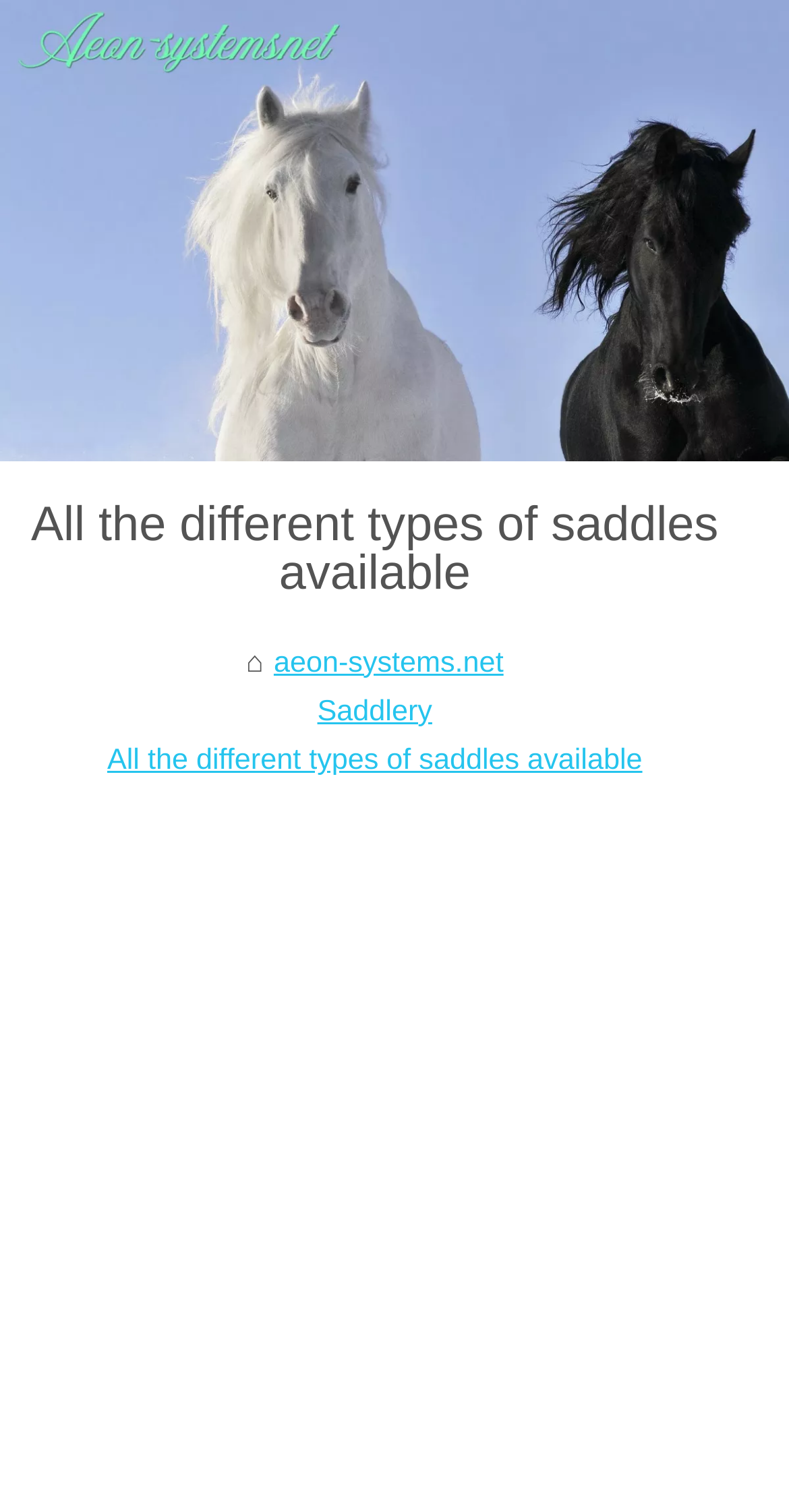For the element described, predict the bounding box coordinates as (top-left x, top-left y, bottom-right x, bottom-right y). All values should be between 0 and 1. Element description: Saddlery

[0.402, 0.46, 0.548, 0.482]